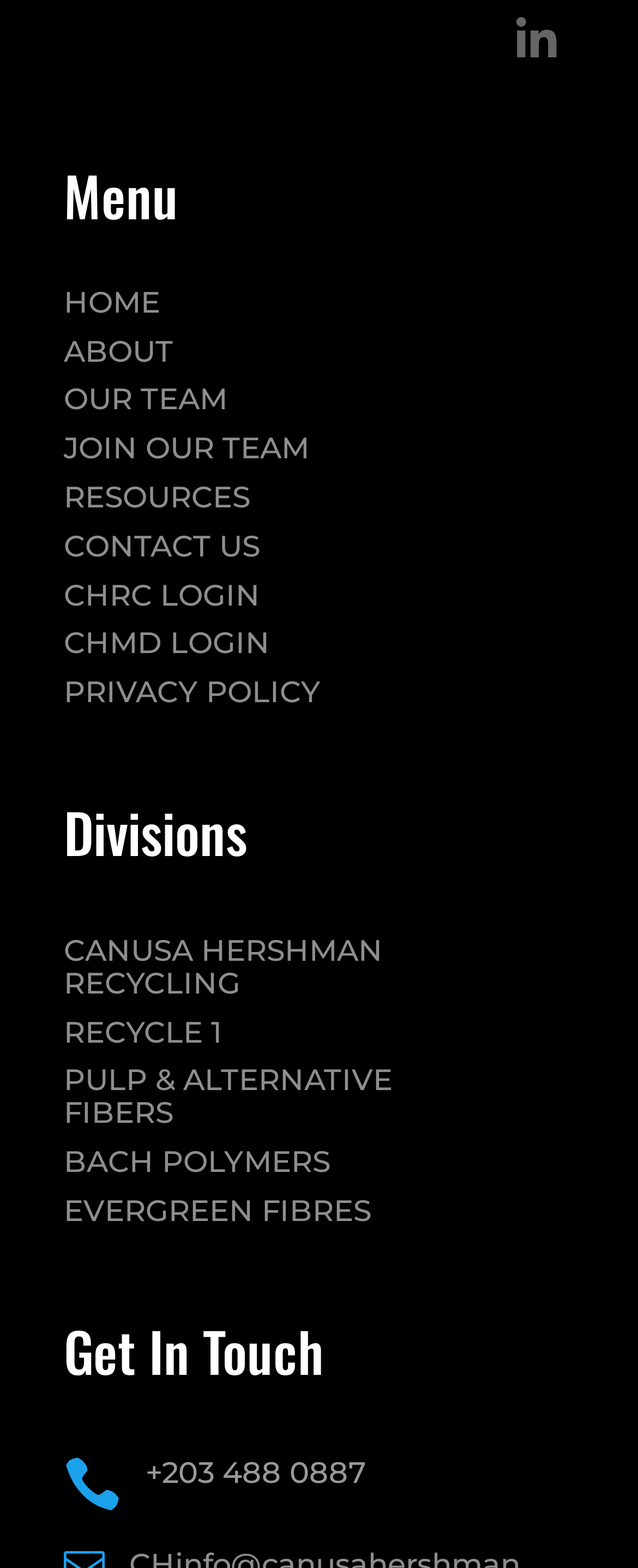Show me the bounding box coordinates of the clickable region to achieve the task as per the instruction: "Contact us through phone".

[0.228, 0.928, 0.574, 0.951]